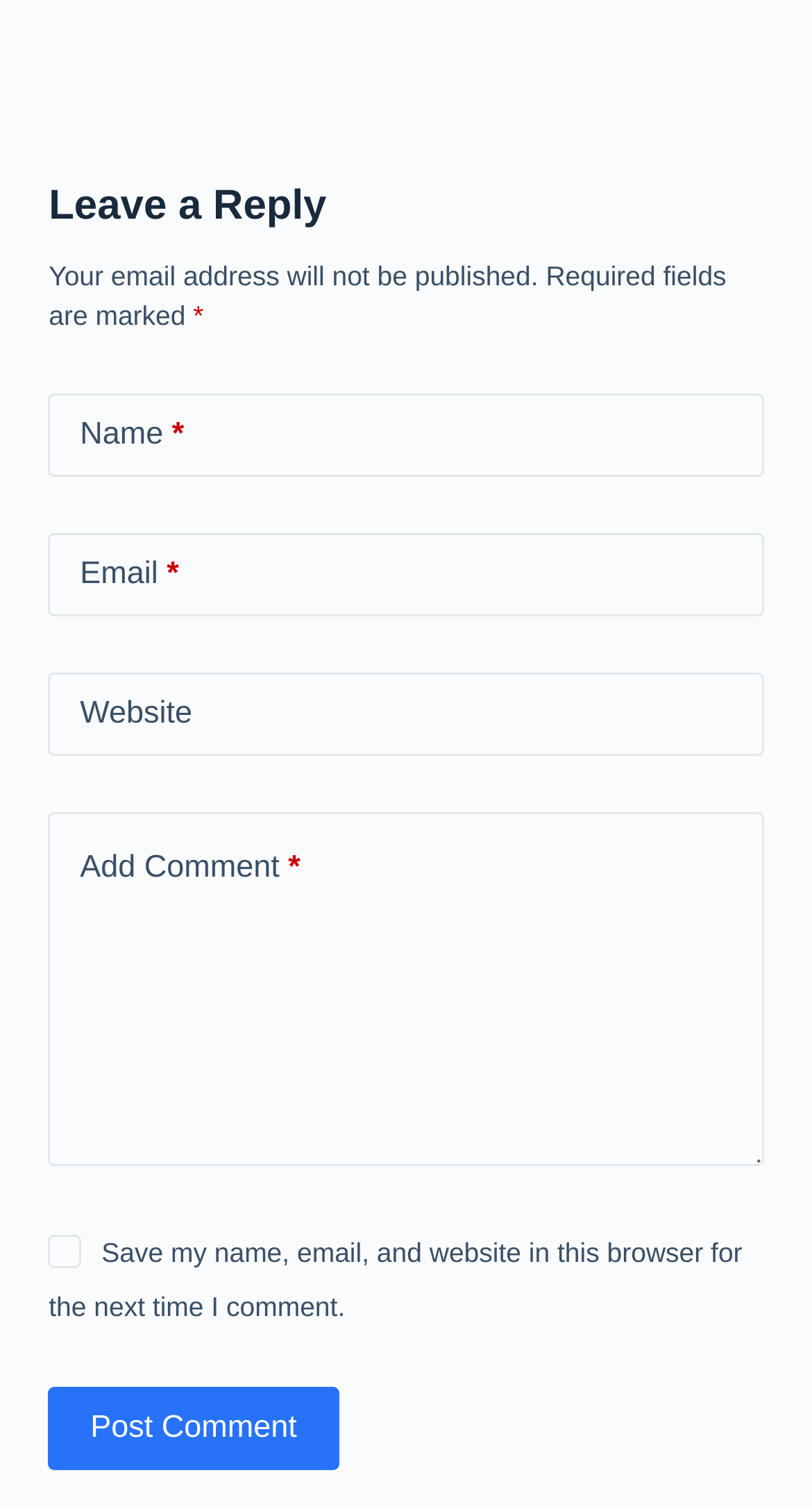Use a single word or phrase to answer the question:
What is the button at the bottom of the page for?

Post Comment